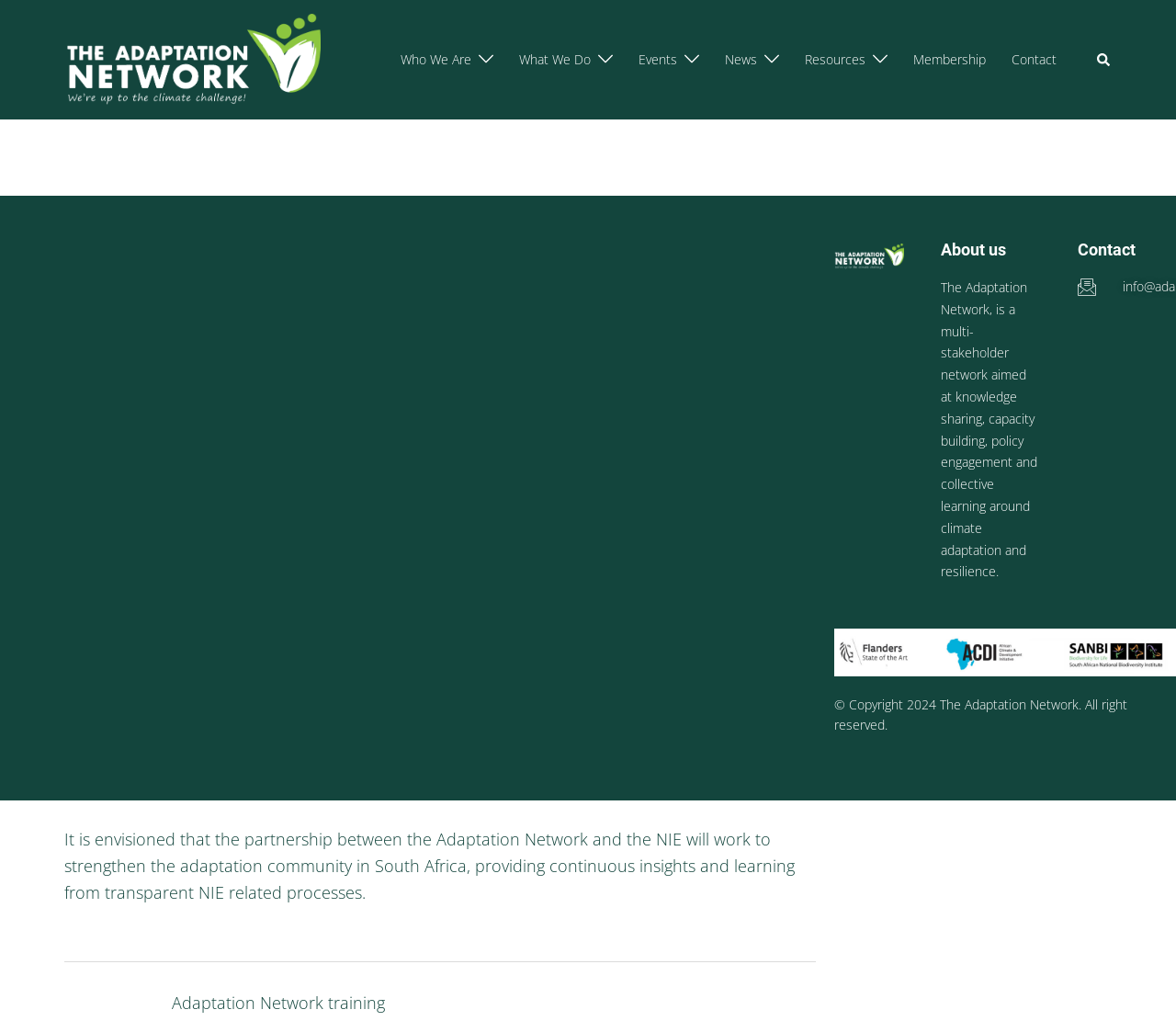What is the purpose of the case studies?
Provide a comprehensive and detailed answer to the question.

The purpose of the case studies can be inferred from the text in the article section, which states that the network 'will be the development of case studies on the projects that are selected for submission to the Adaptation Fund, providing insight into the projects and the motivation for why these projects were chosen.' This suggests that the purpose of the case studies is to provide insight into the projects and their motivations.